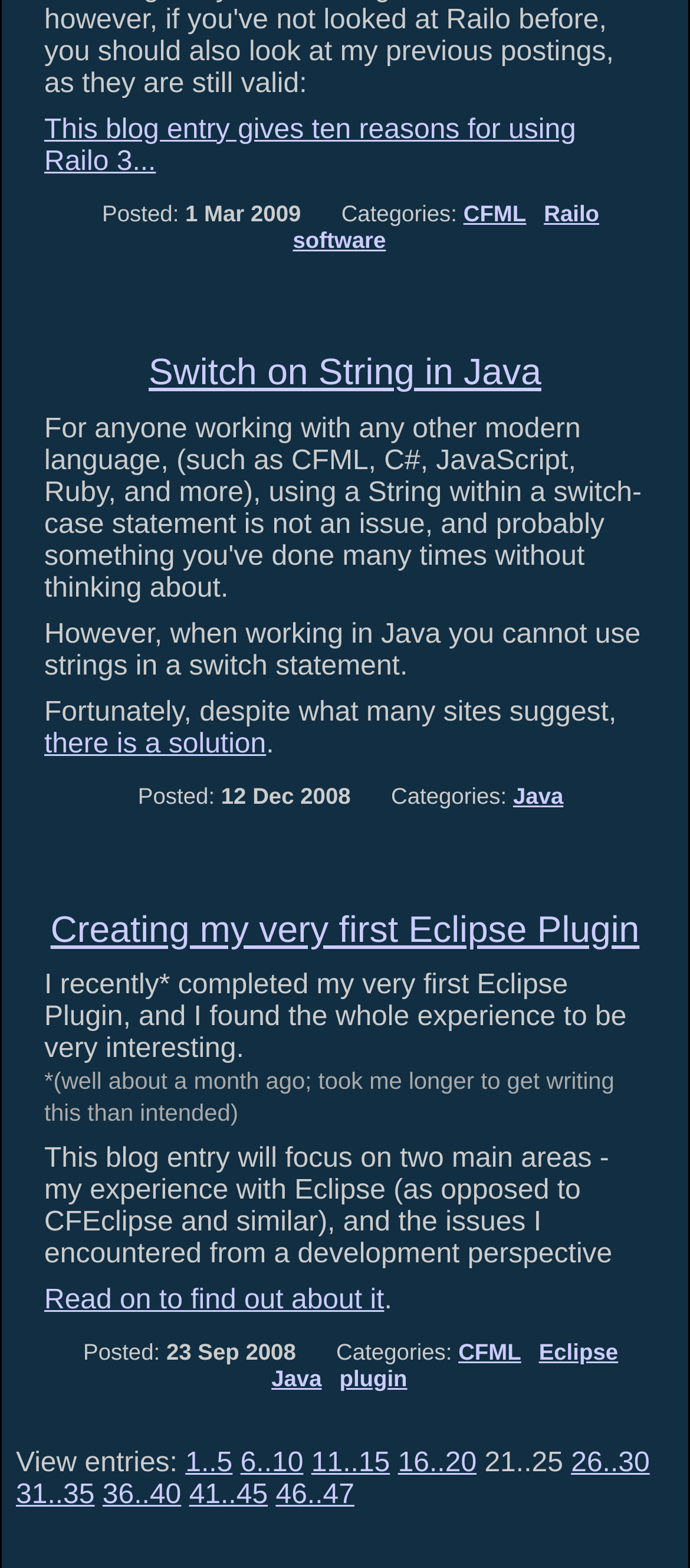Find the bounding box of the element with the following description: "Switch on String in Java". The coordinates must be four float numbers between 0 and 1, formatted as [left, top, right, bottom].

[0.215, 0.225, 0.785, 0.251]